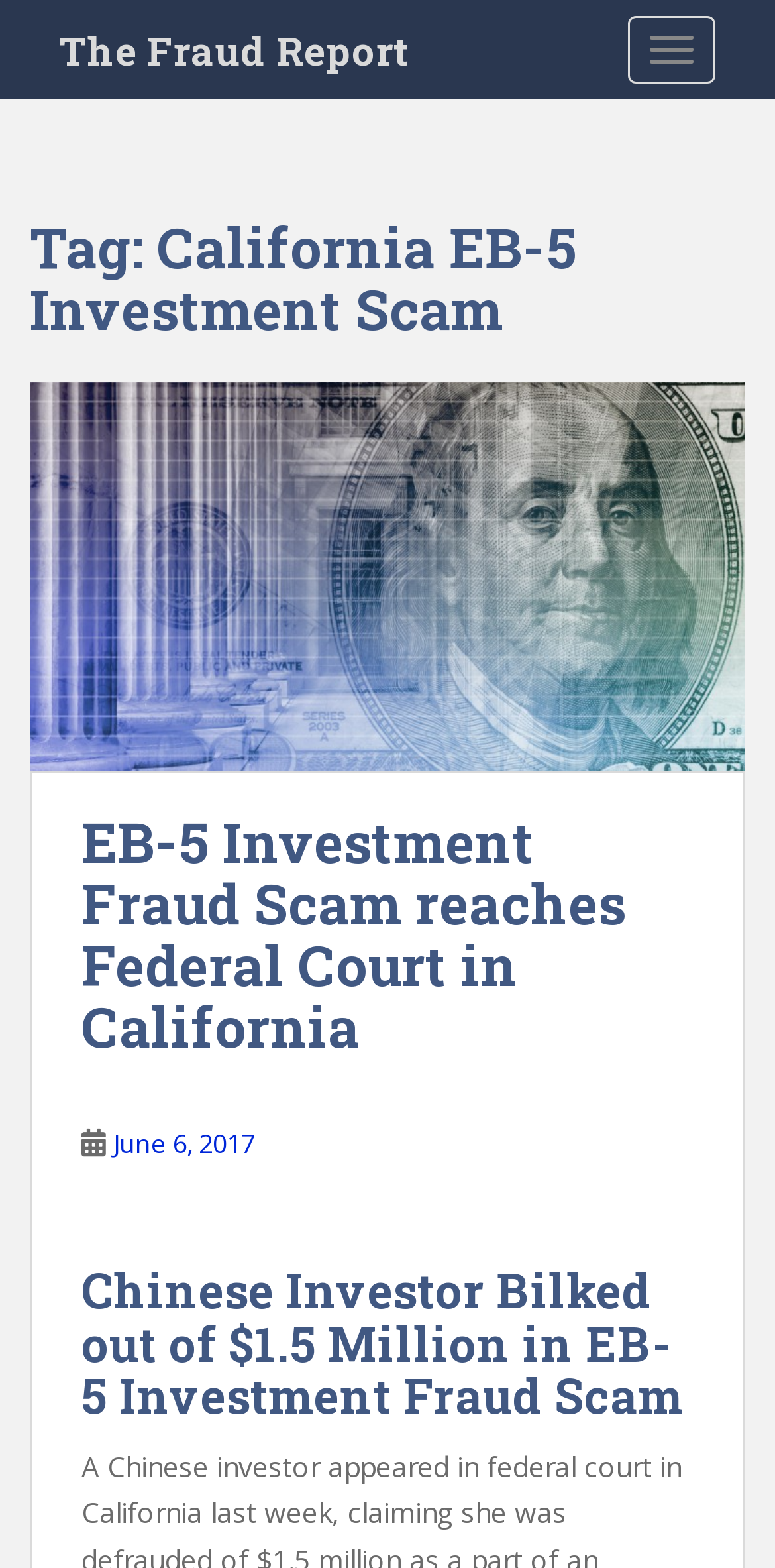Predict the bounding box coordinates for the UI element described as: "The Fraud Report". The coordinates should be four float numbers between 0 and 1, presented as [left, top, right, bottom].

[0.038, 0.0, 0.567, 0.063]